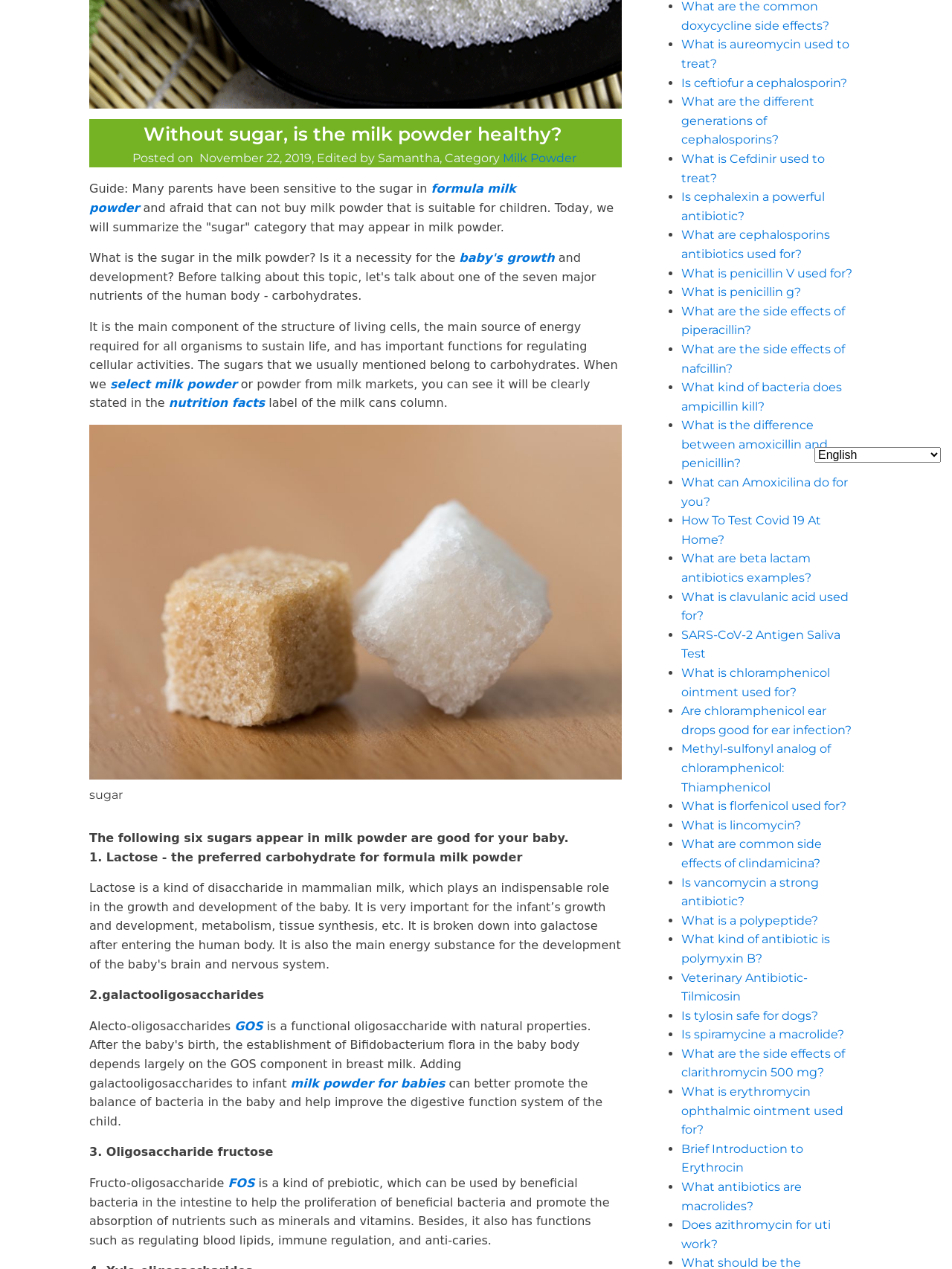Determine the bounding box coordinates (top-left x, top-left y, bottom-right x, bottom-right y) of the UI element described in the following text: Is spiramycine a macrolide?

[0.716, 0.81, 0.887, 0.821]